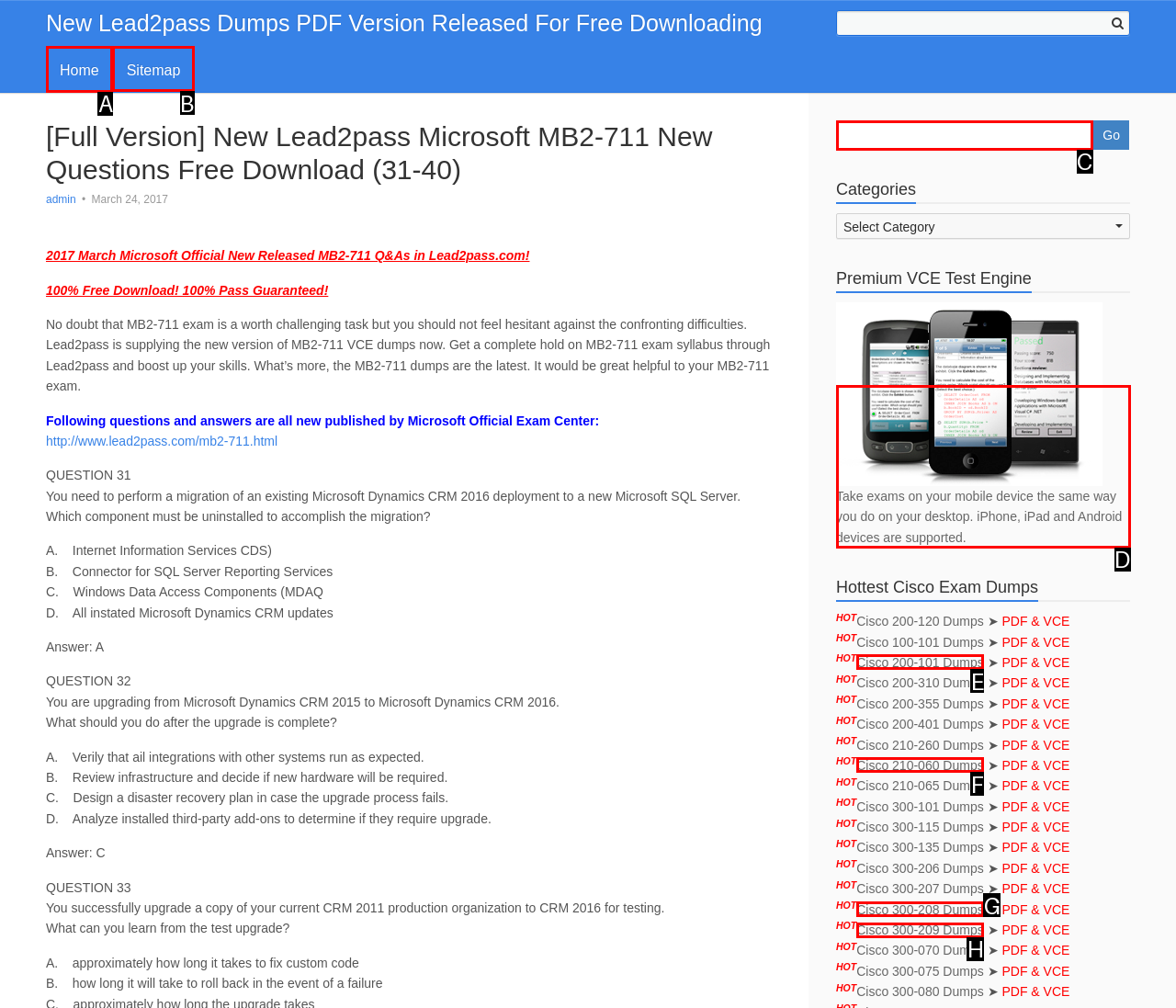Determine which option you need to click to execute the following task: Go to Sitemap. Provide your answer as a single letter.

B